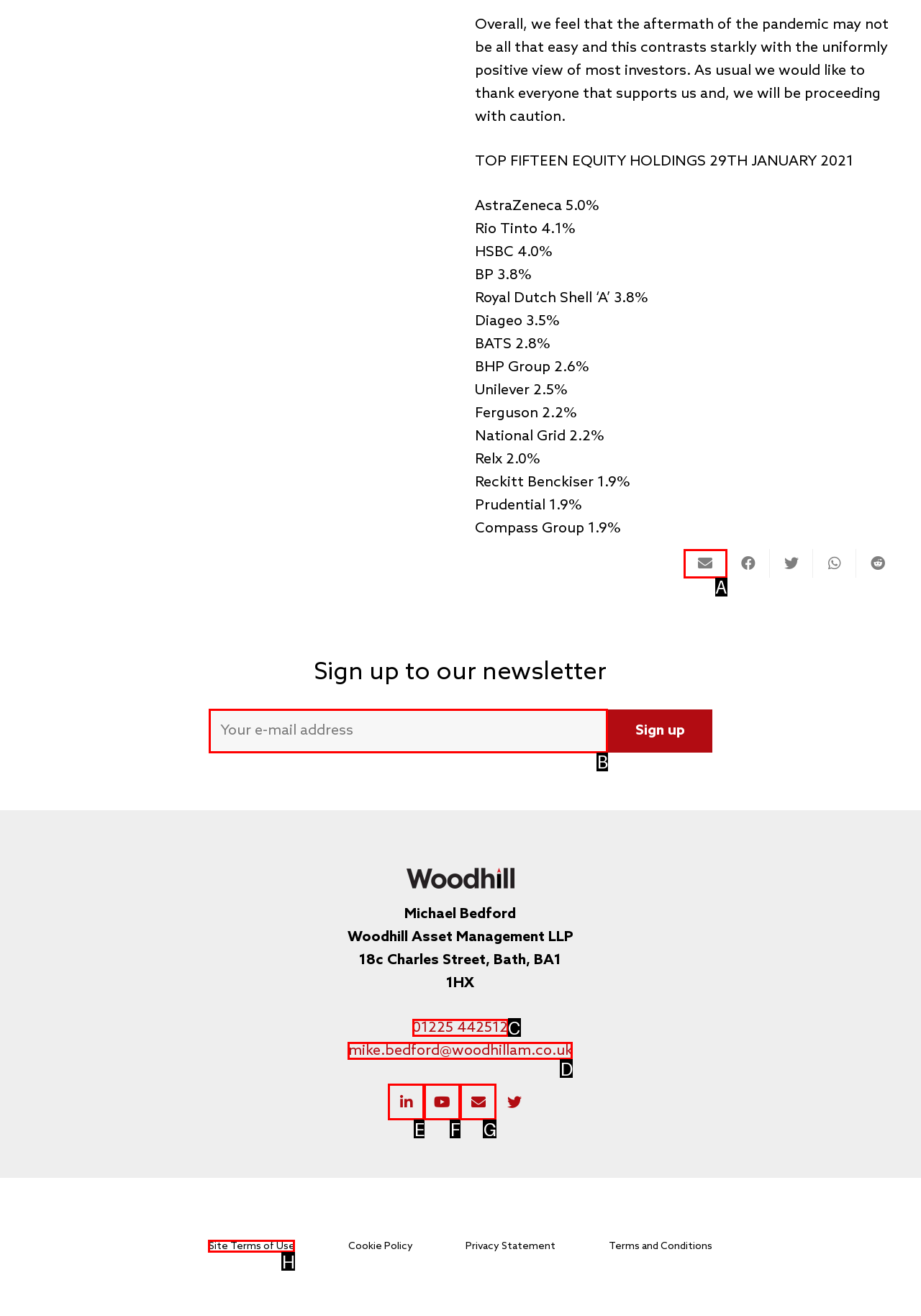Choose the letter of the option that needs to be clicked to perform the task: Enter your email address. Answer with the letter.

B